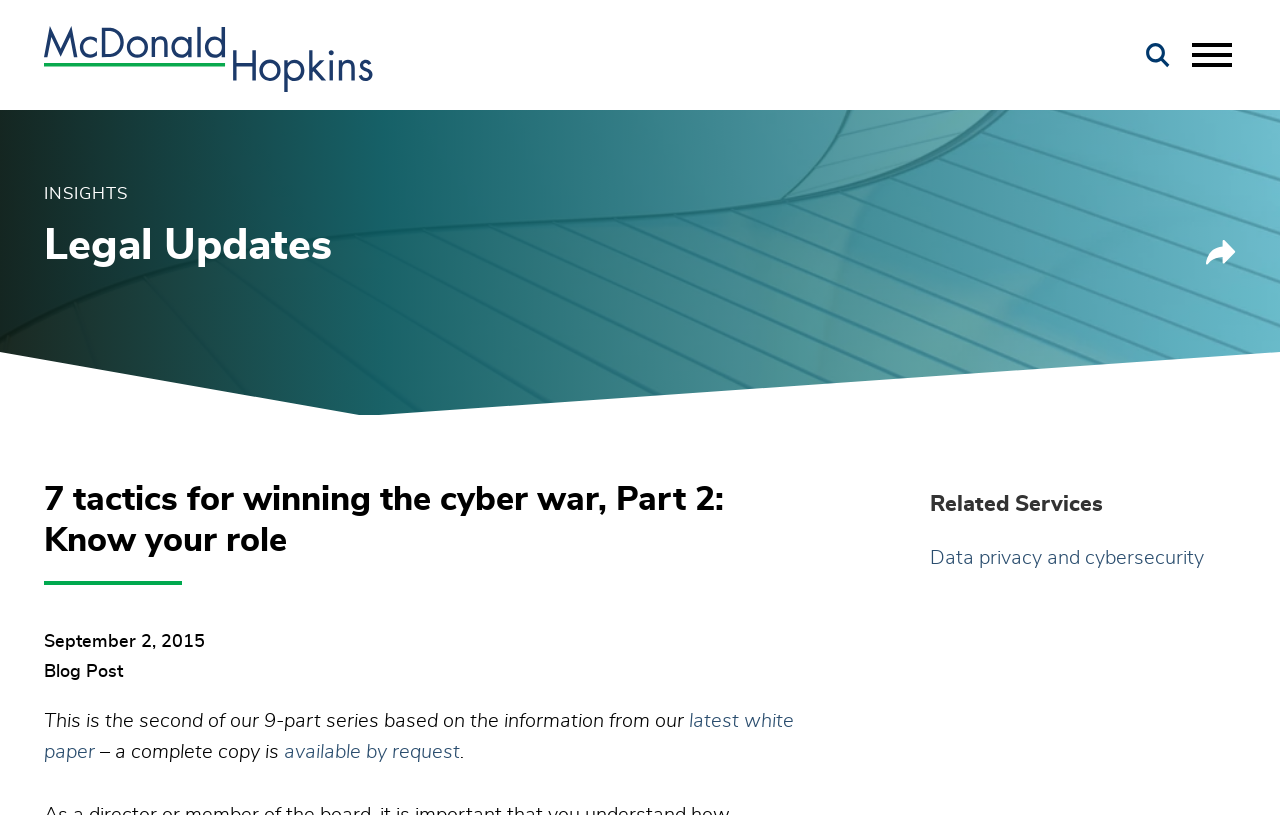Locate the bounding box coordinates of the element that should be clicked to execute the following instruction: "Check the 'Recent Posts'".

None